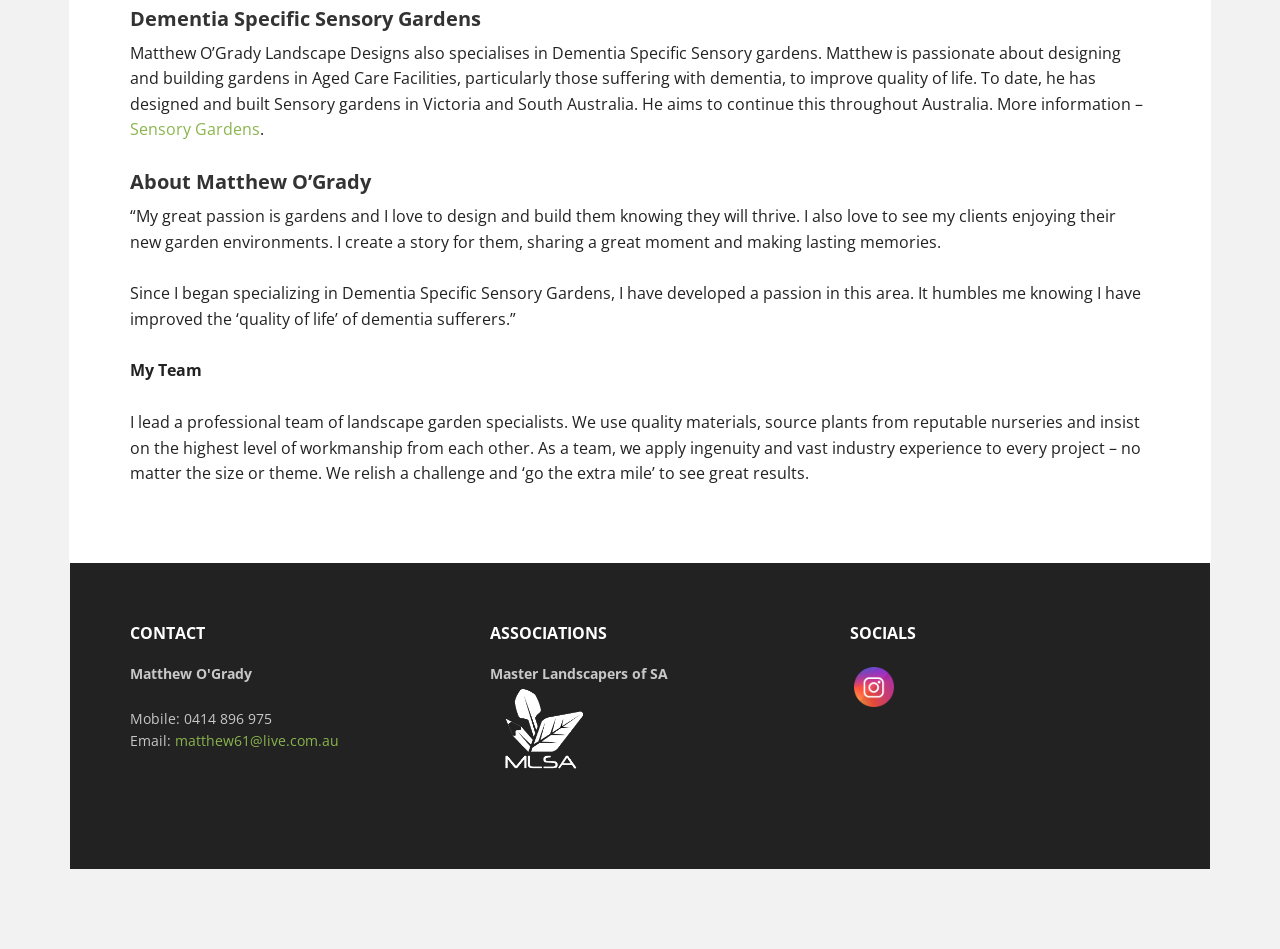Find the bounding box coordinates for the HTML element described as: "matthew61@live.com.au". The coordinates should consist of four float values between 0 and 1, i.e., [left, top, right, bottom].

[0.137, 0.77, 0.265, 0.79]